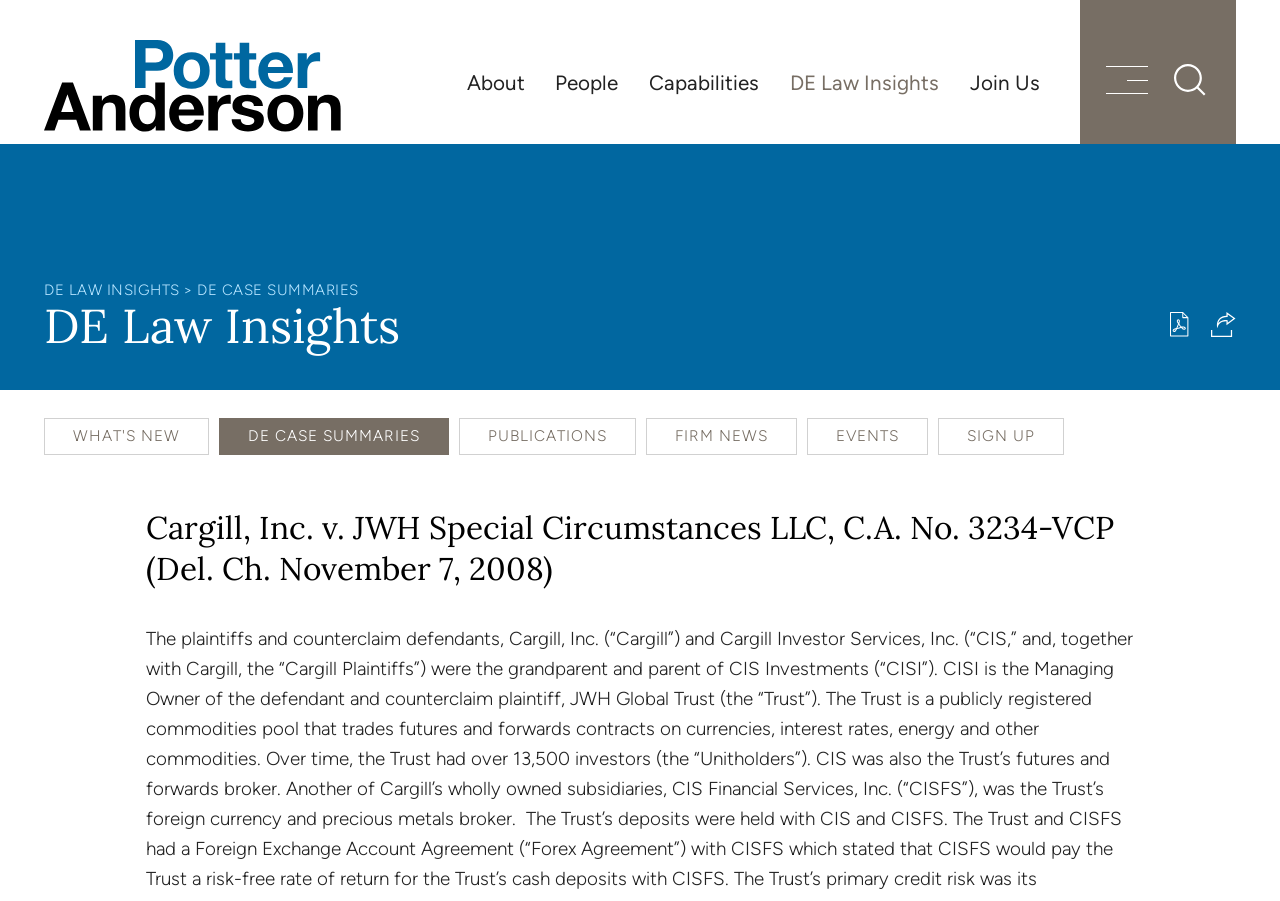Specify the bounding box coordinates of the area to click in order to follow the given instruction: "Print the current page as PDF."

[0.914, 0.346, 0.929, 0.374]